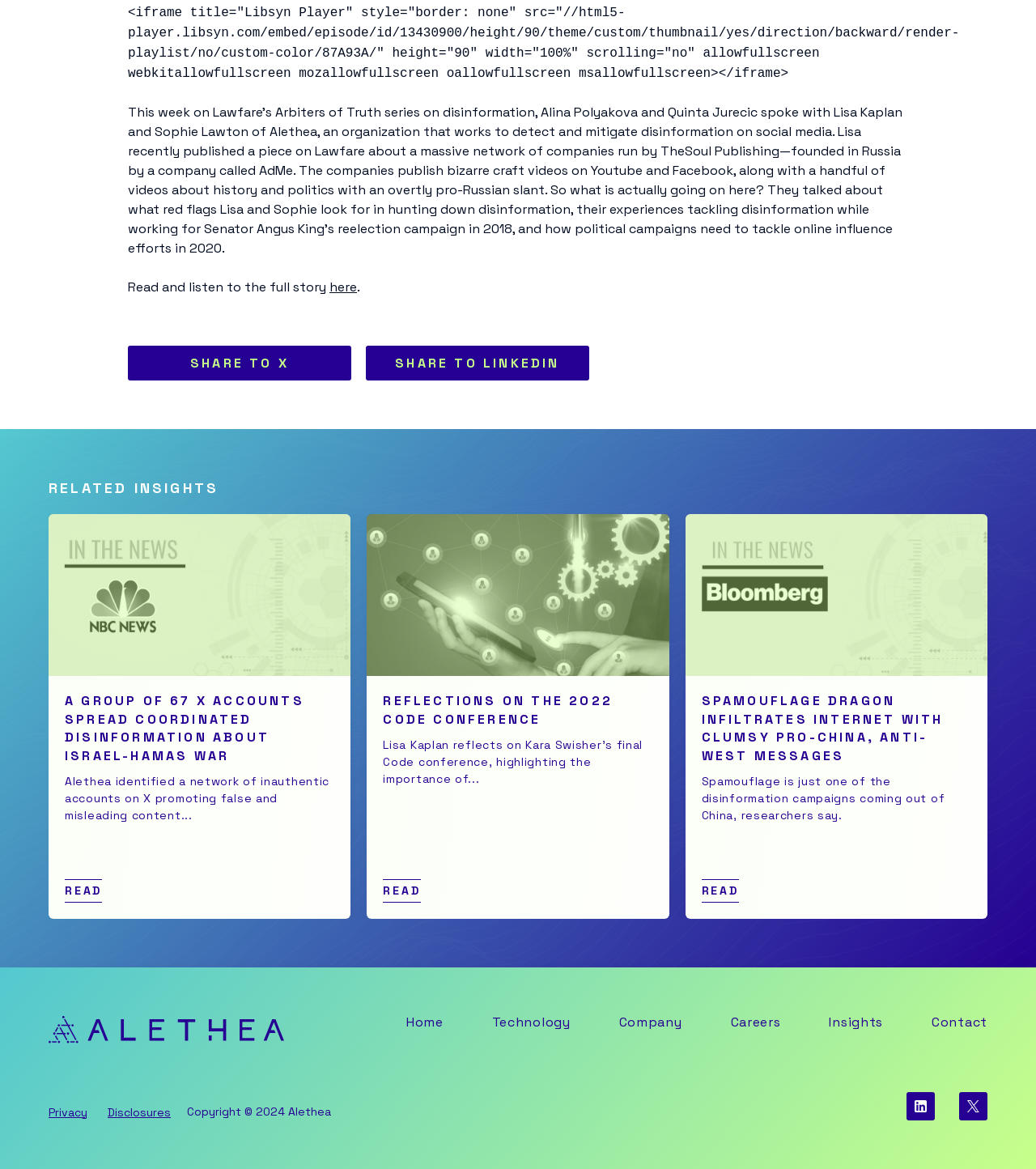Bounding box coordinates must be specified in the format (top-left x, top-left y, bottom-right x, bottom-right y). All values should be floating point numbers between 0 and 1. What are the bounding box coordinates of the UI element described as: Technology

[0.475, 0.869, 0.551, 0.88]